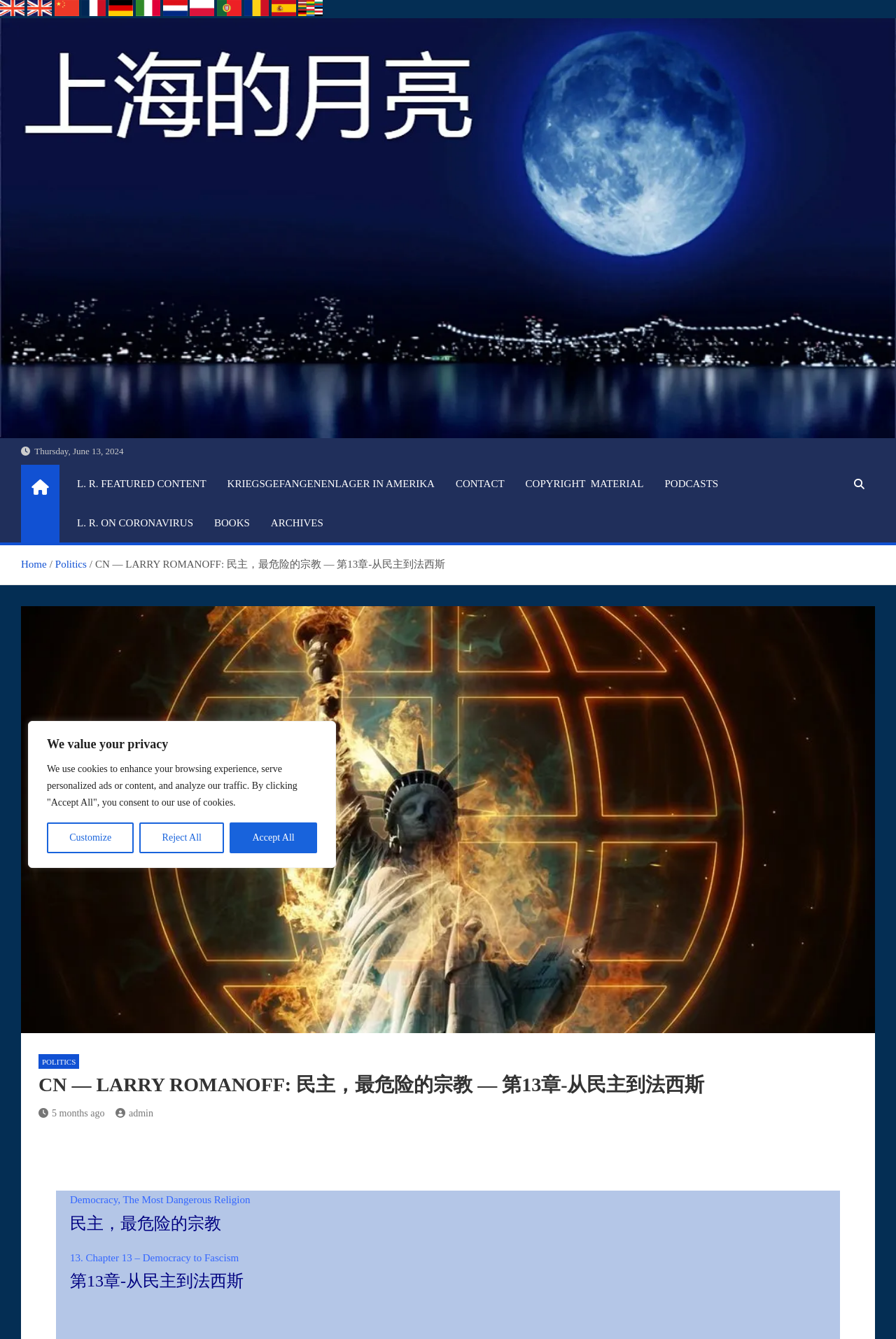Based on the element description L. R. FEATURED CONTENT, identify the bounding box of the UI element in the given webpage screenshot. The coordinates should be in the format (top-left x, top-left y, bottom-right x, bottom-right y) and must be between 0 and 1.

[0.074, 0.347, 0.242, 0.376]